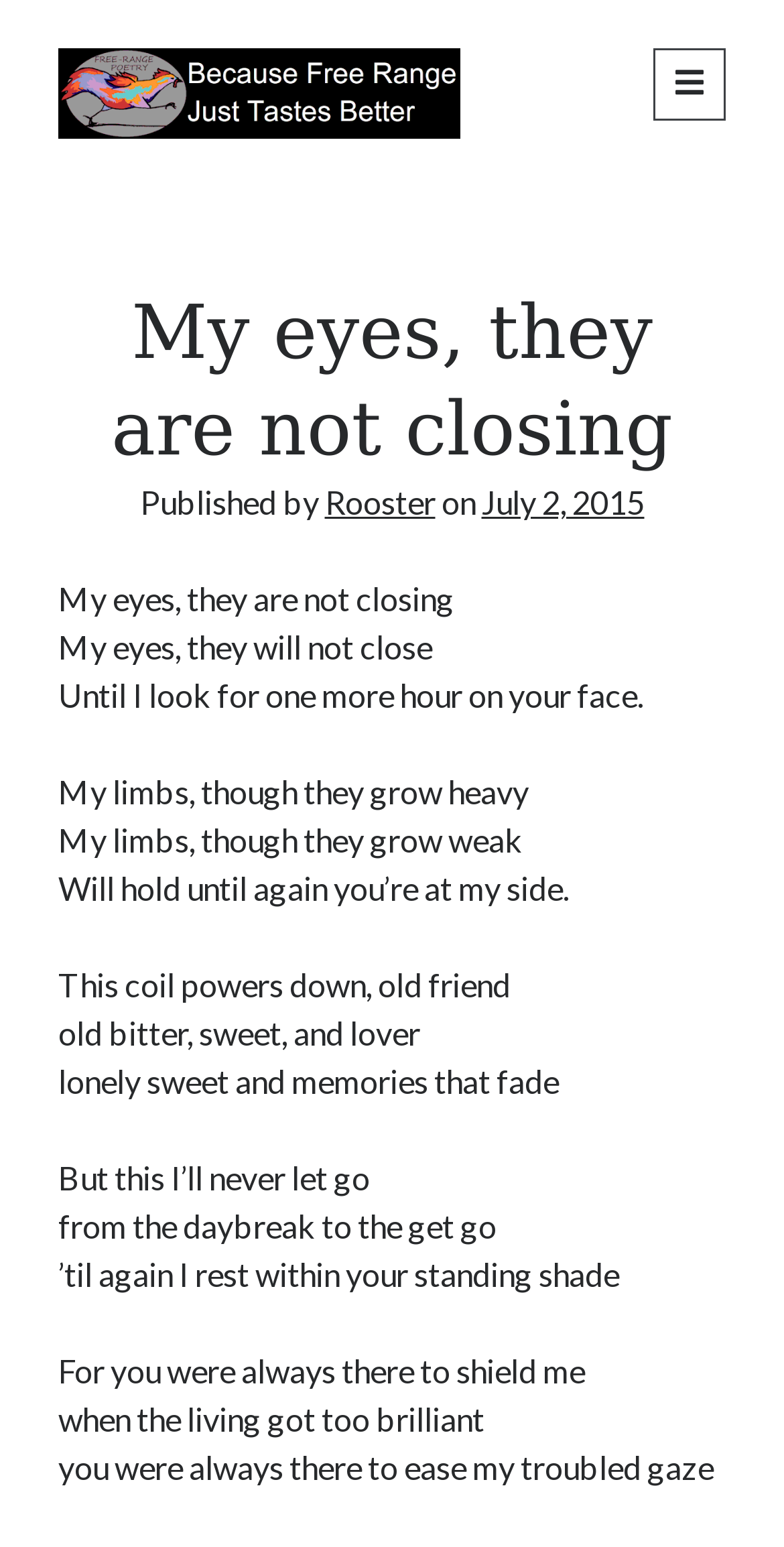Determine the bounding box coordinates of the section to be clicked to follow the instruction: "Contact Rooster". The coordinates should be given as four float numbers between 0 and 1, formatted as [left, top, right, bottom].

[0.077, 0.627, 0.861, 0.646]